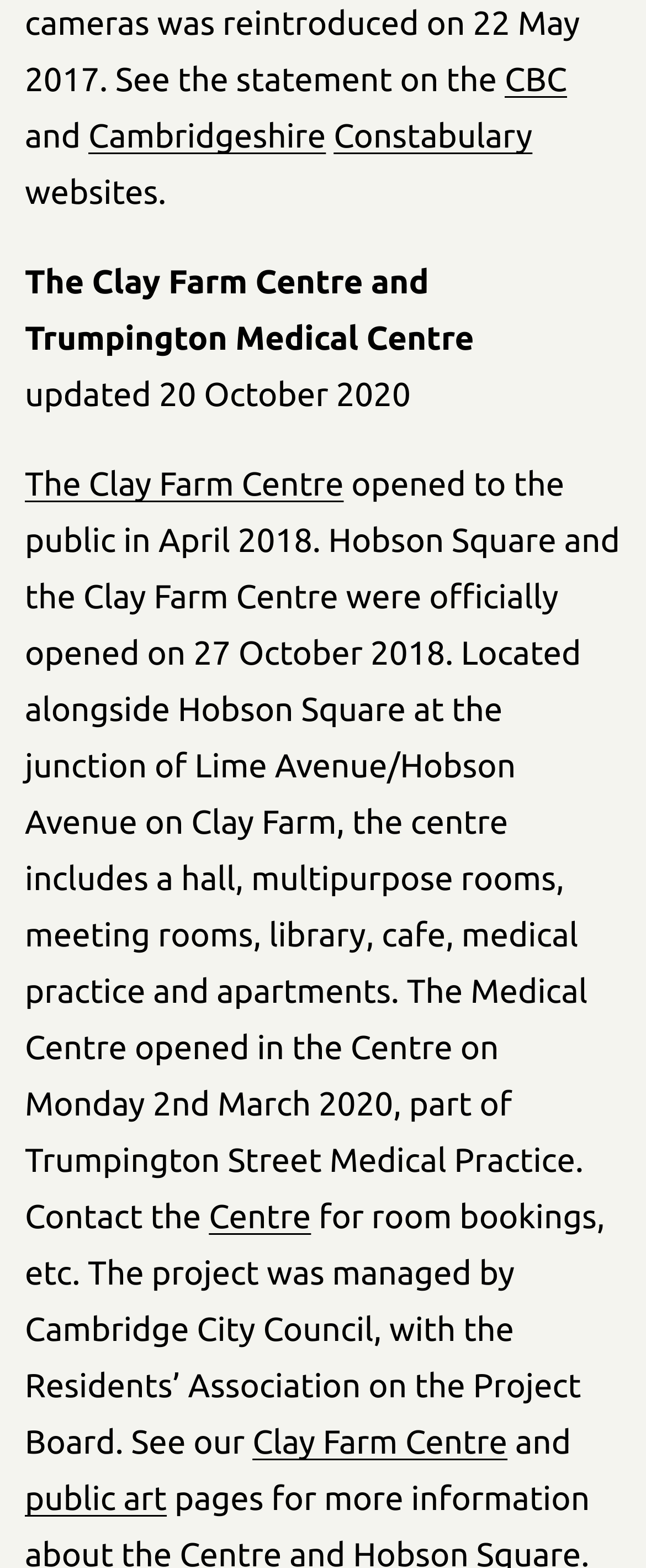What is the name of the medical centre?
Answer the question with just one word or phrase using the image.

Trumpington Medical Centre